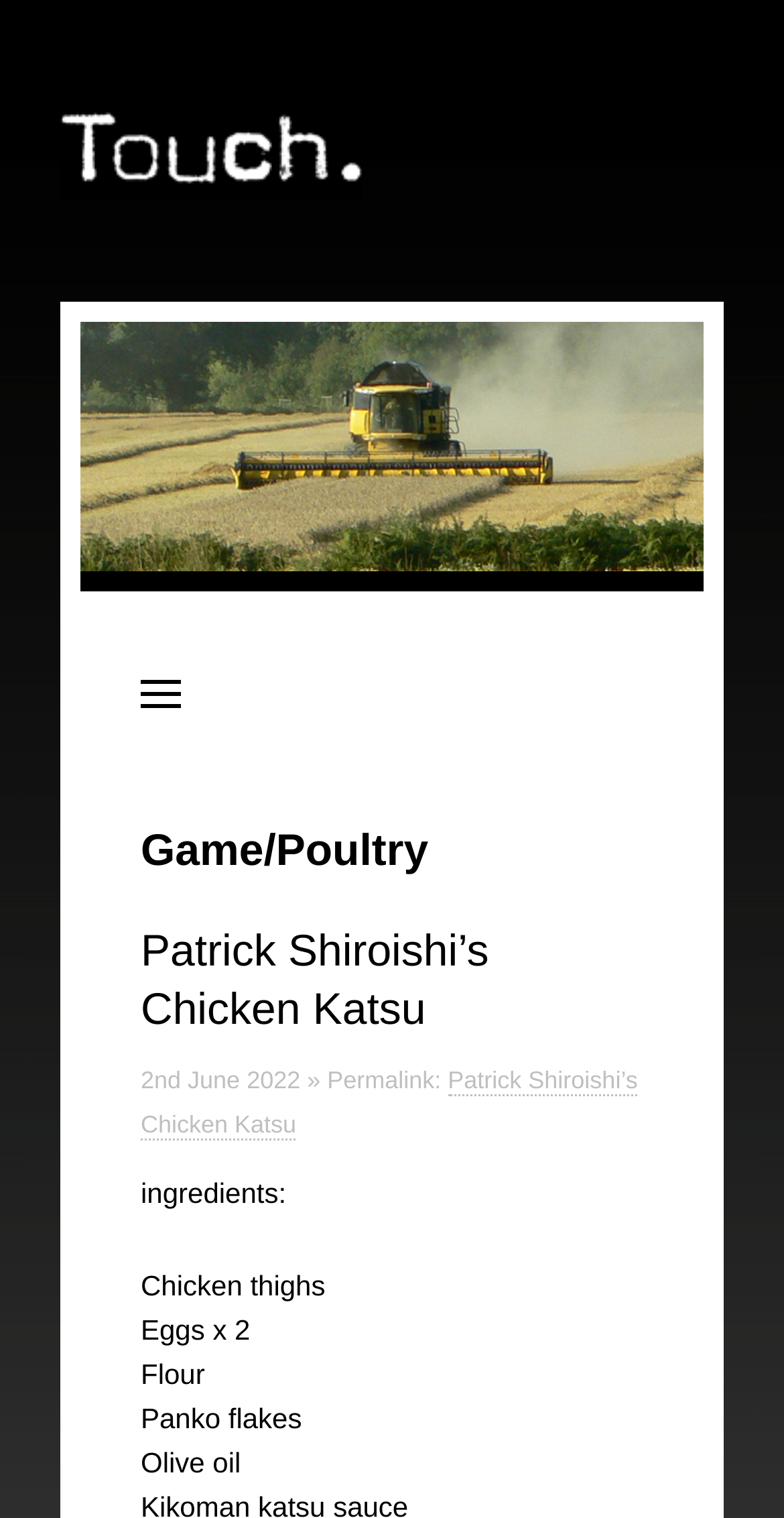Offer a detailed explanation of the webpage layout and contents.

The webpage appears to be a recipe page, specifically for "Patrick Shiroishi's Chicken Katsu". At the top, there is a link with the text "Touch" accompanied by an image, taking up most of the top section. Below this, there is a heading that reads "Game/Poultry" followed by a subheading with the recipe title.

To the right of the recipe title, there are two links with the same text as the subheading. Below these links, there is a line of text that reads "2nd June 2022 » Permalink:". Further down, there is a list of ingredients, each on a separate line, including "Chicken thighs", "Eggs x 2", "Flour", "Panko flakes", and "Olive oil". The ingredients are listed in a vertical column, taking up the majority of the page's content area.